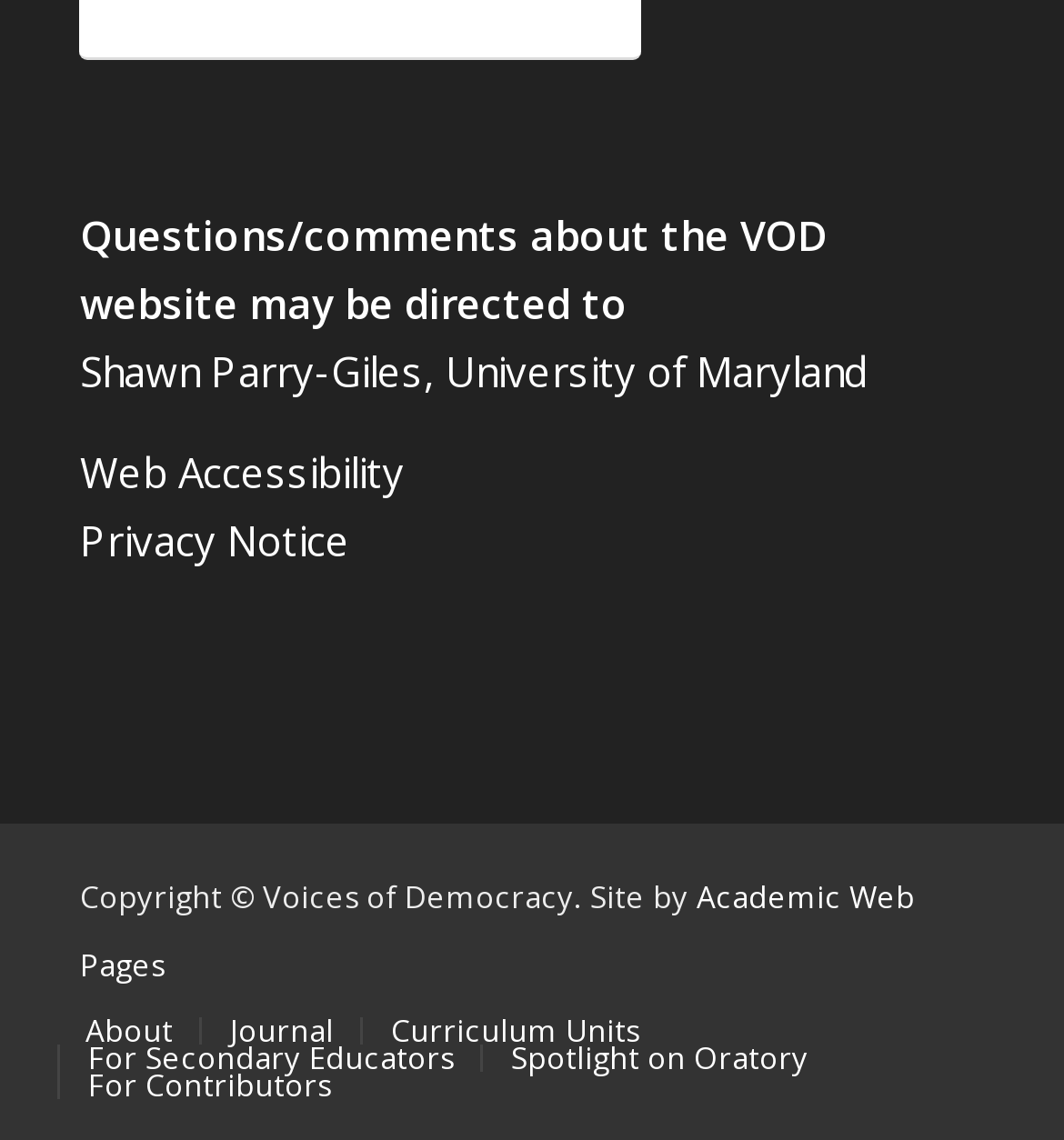Give a one-word or one-phrase response to the question: 
What is the purpose of the 'Web Accessibility' link?

Accessibility information